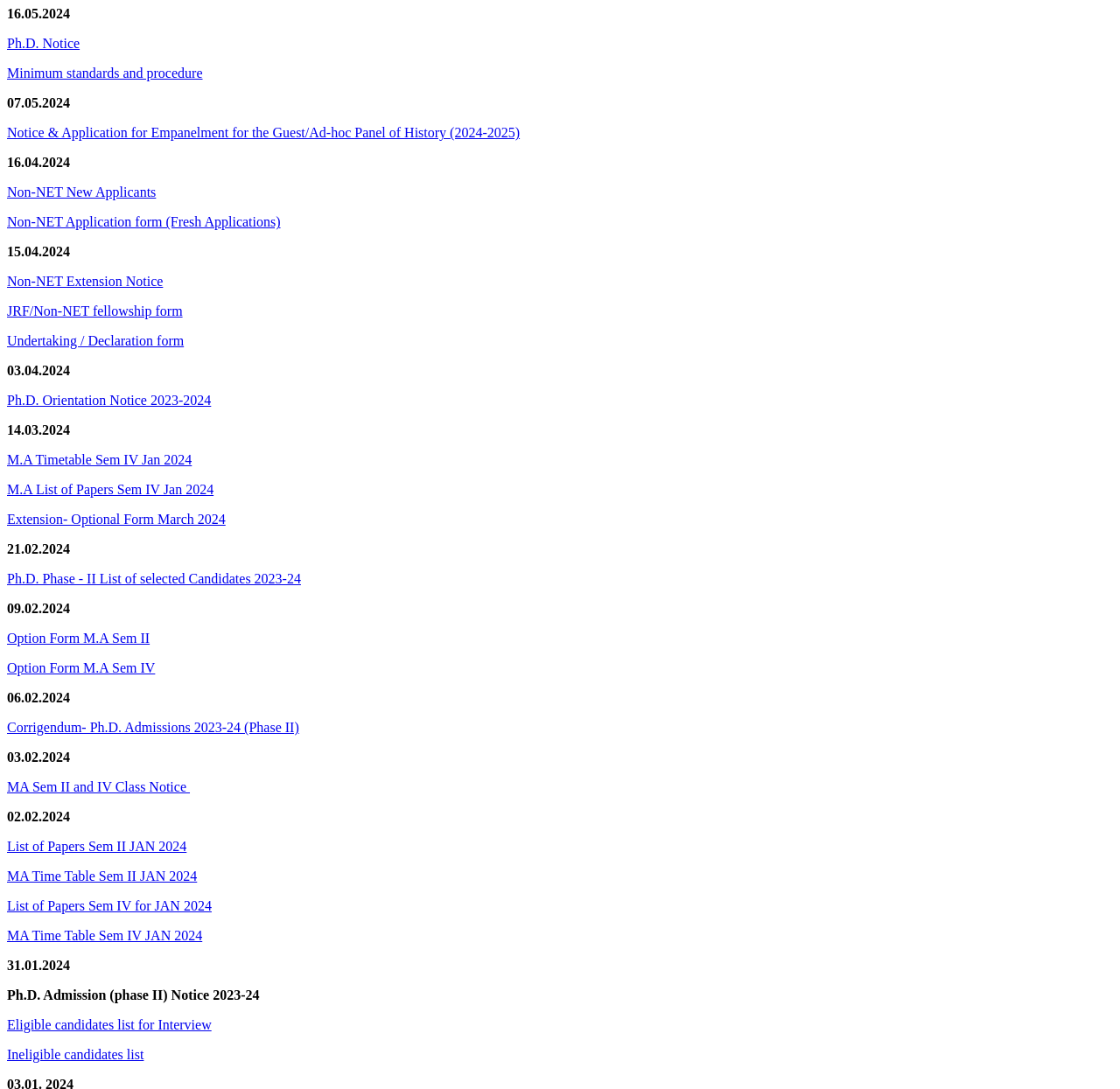Locate the bounding box coordinates of the area where you should click to accomplish the instruction: "View Non-NET New Applicants".

[0.006, 0.17, 0.139, 0.184]